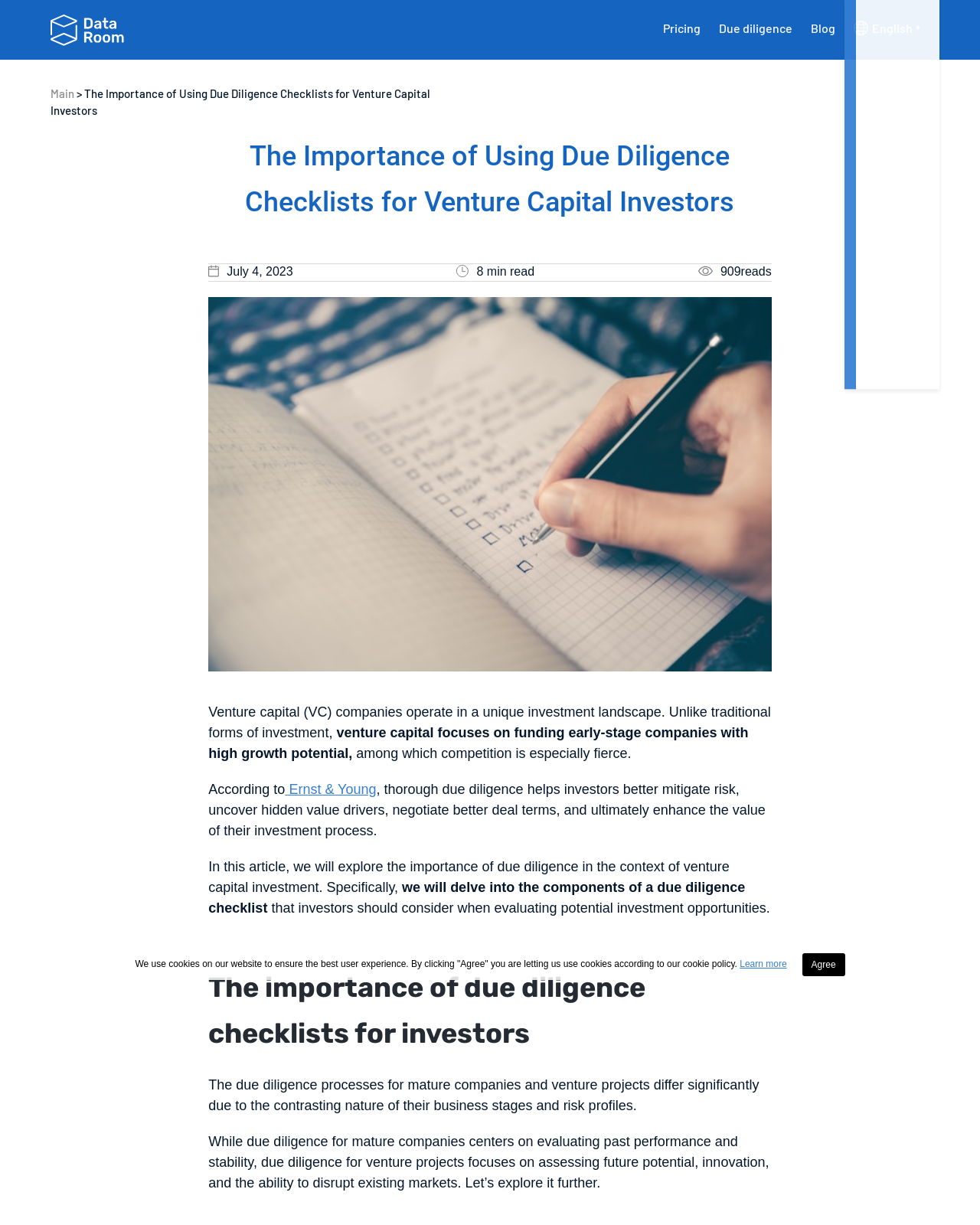Please use the details from the image to answer the following question comprehensively:
How long does it take to read this article?

I found this information in the text '8 min read' which is located near the heading and the date of the article, suggesting that it is an estimate of the time required to read the article.